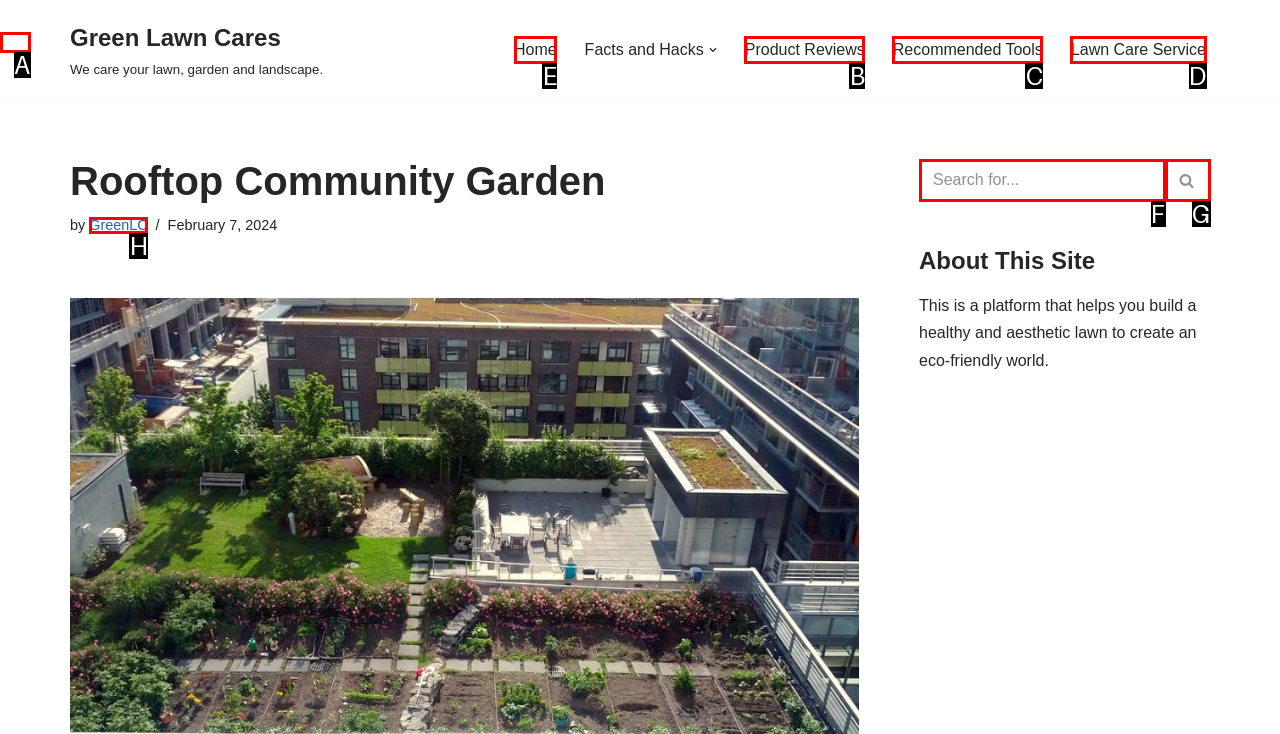Please indicate which option's letter corresponds to the task: Click on the 'Home' link by examining the highlighted elements in the screenshot.

E